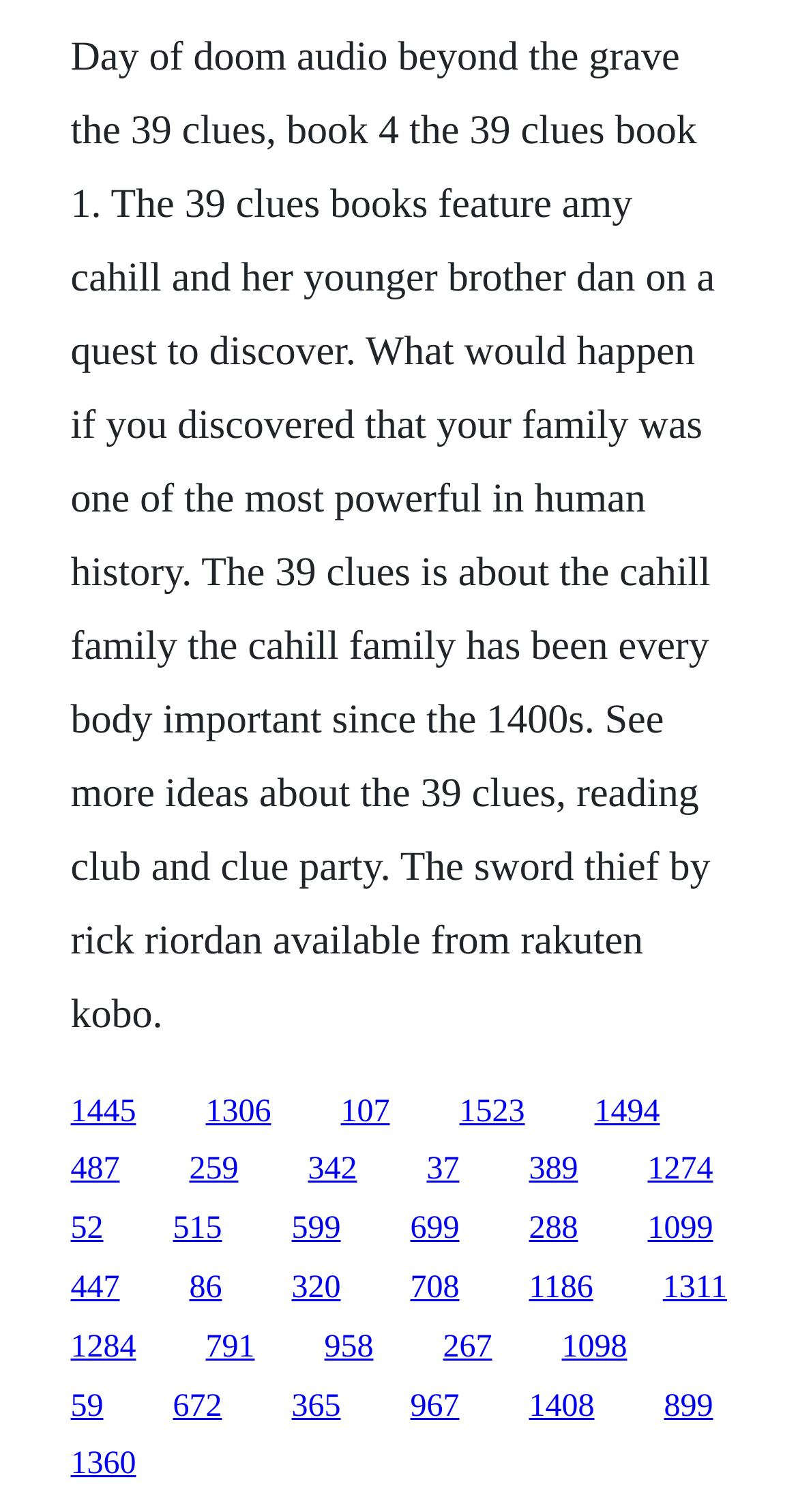Identify the bounding box coordinates of the element that should be clicked to fulfill this task: "Click the link to read more about The 39 Clues book 1". The coordinates should be provided as four float numbers between 0 and 1, i.e., [left, top, right, bottom].

[0.088, 0.723, 0.171, 0.746]